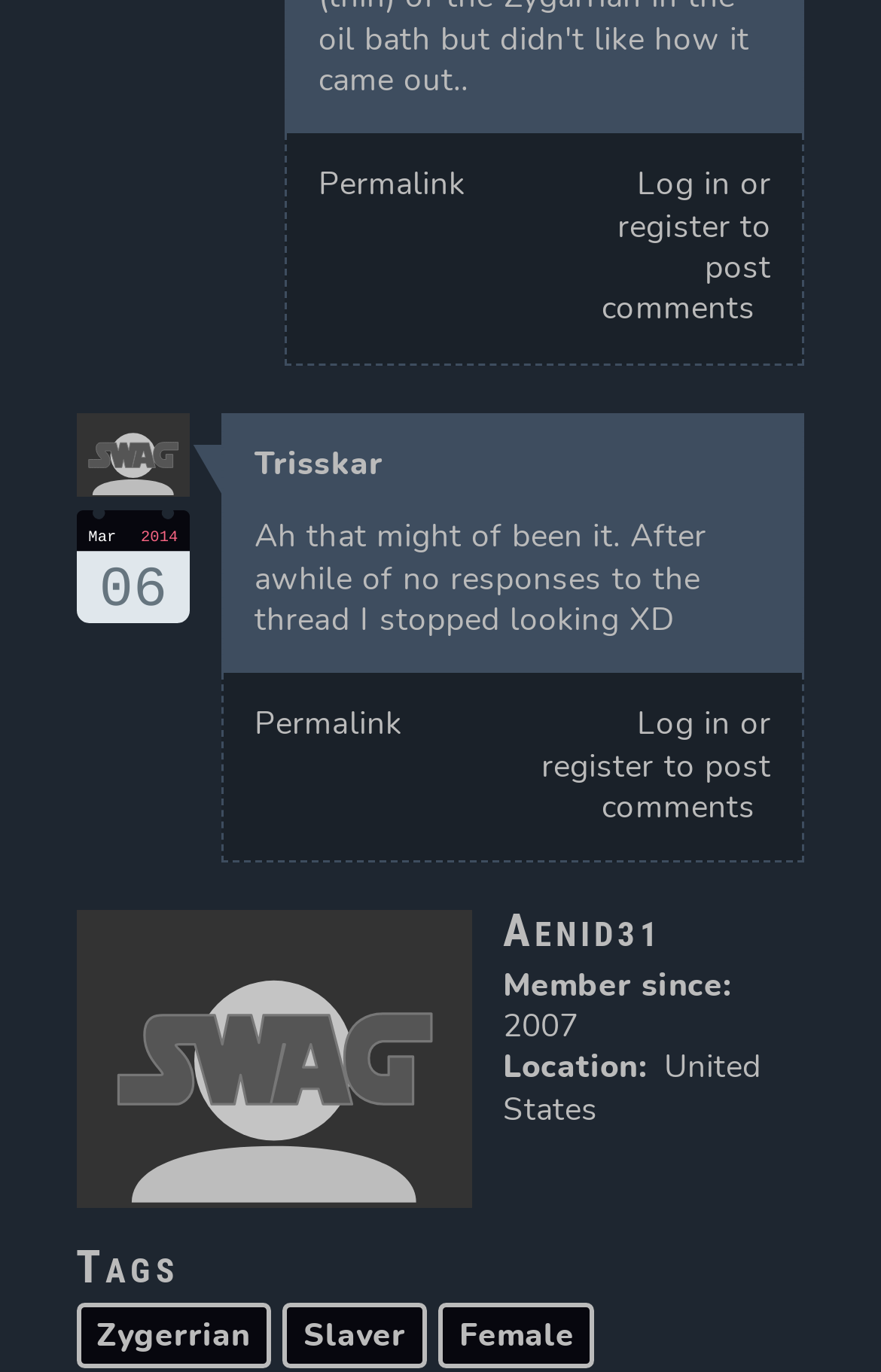Identify the bounding box coordinates of the clickable region necessary to fulfill the following instruction: "Search for something". The bounding box coordinates should be four float numbers between 0 and 1, i.e., [left, top, right, bottom].

None